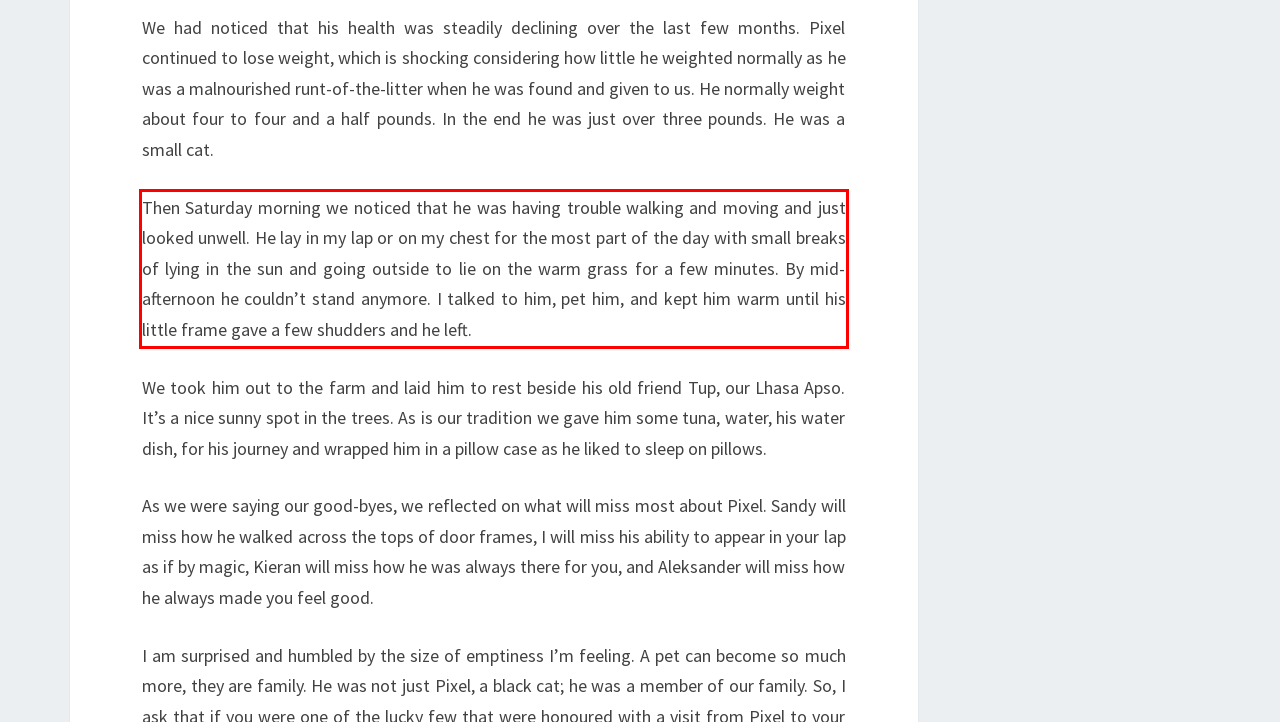By examining the provided screenshot of a webpage, recognize the text within the red bounding box and generate its text content.

Then Saturday morning we noticed that he was having trouble walking and moving and just looked unwell. He lay in my lap or on my chest for the most part of the day with small breaks of lying in the sun and going outside to lie on the warm grass for a few minutes. By mid-afternoon he couldn’t stand anymore. I talked to him, pet him, and kept him warm until his little frame gave a few shudders and he left.